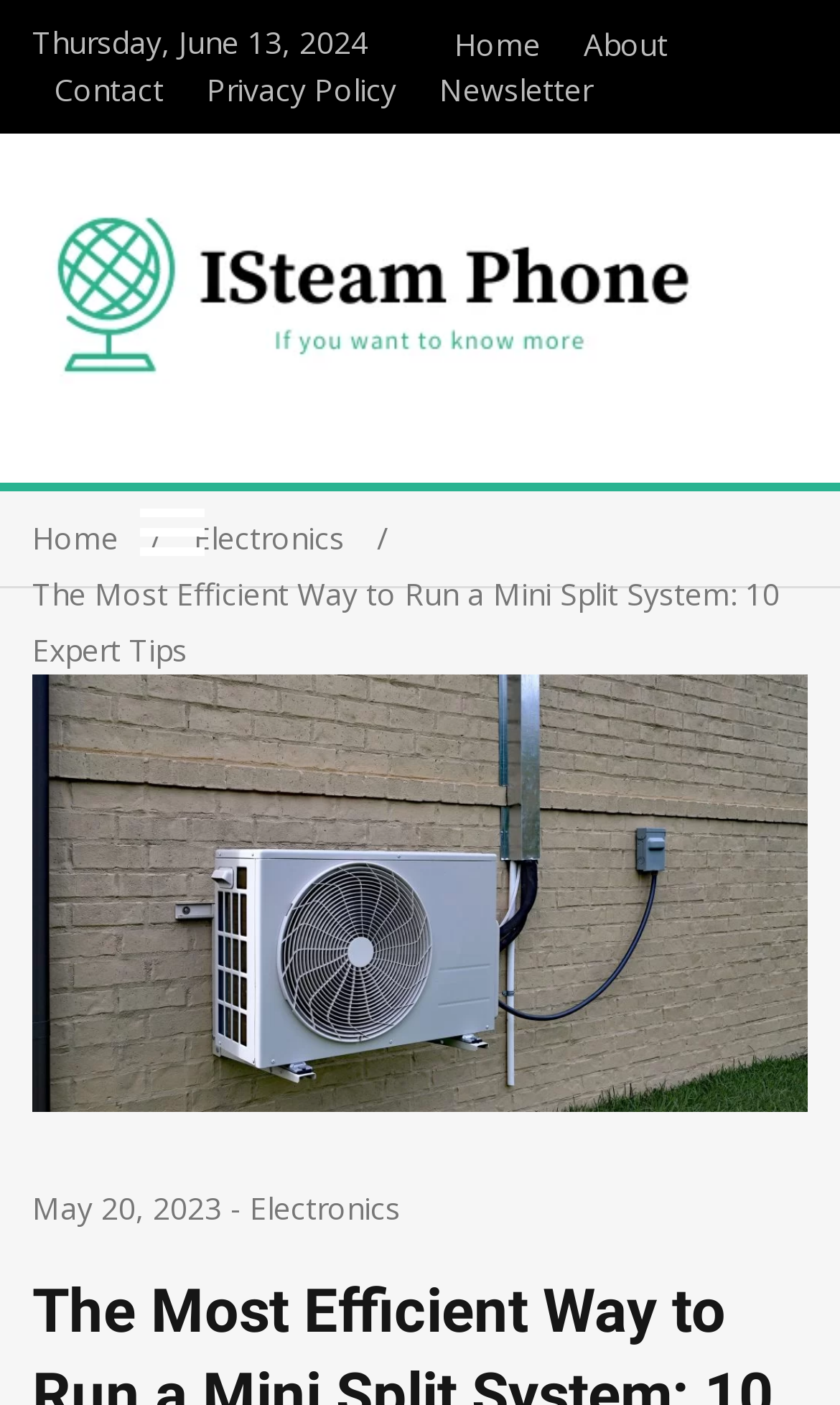Locate the bounding box coordinates of the area to click to fulfill this instruction: "contact us". The bounding box should be presented as four float numbers between 0 and 1, in the order [left, top, right, bottom].

[0.038, 0.048, 0.221, 0.08]